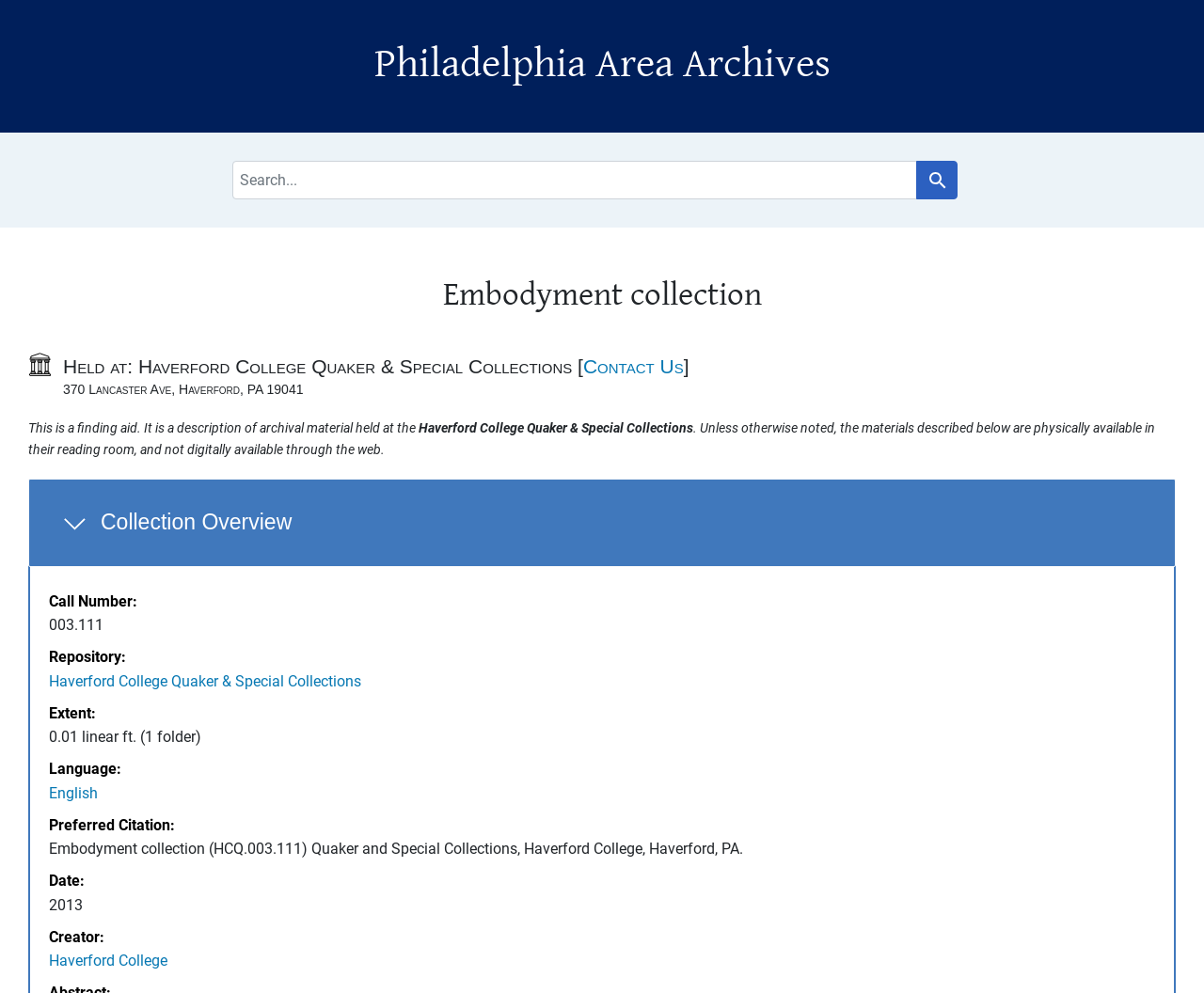Given the content of the image, can you provide a detailed answer to the question?
What is the name of the collection?

I found the answer by looking at the heading 'Embodyment collection' which is a part of the 'Main content' section. This heading is a child of the 'HeaderAsNonLandmark' element and is located at the top of the page.